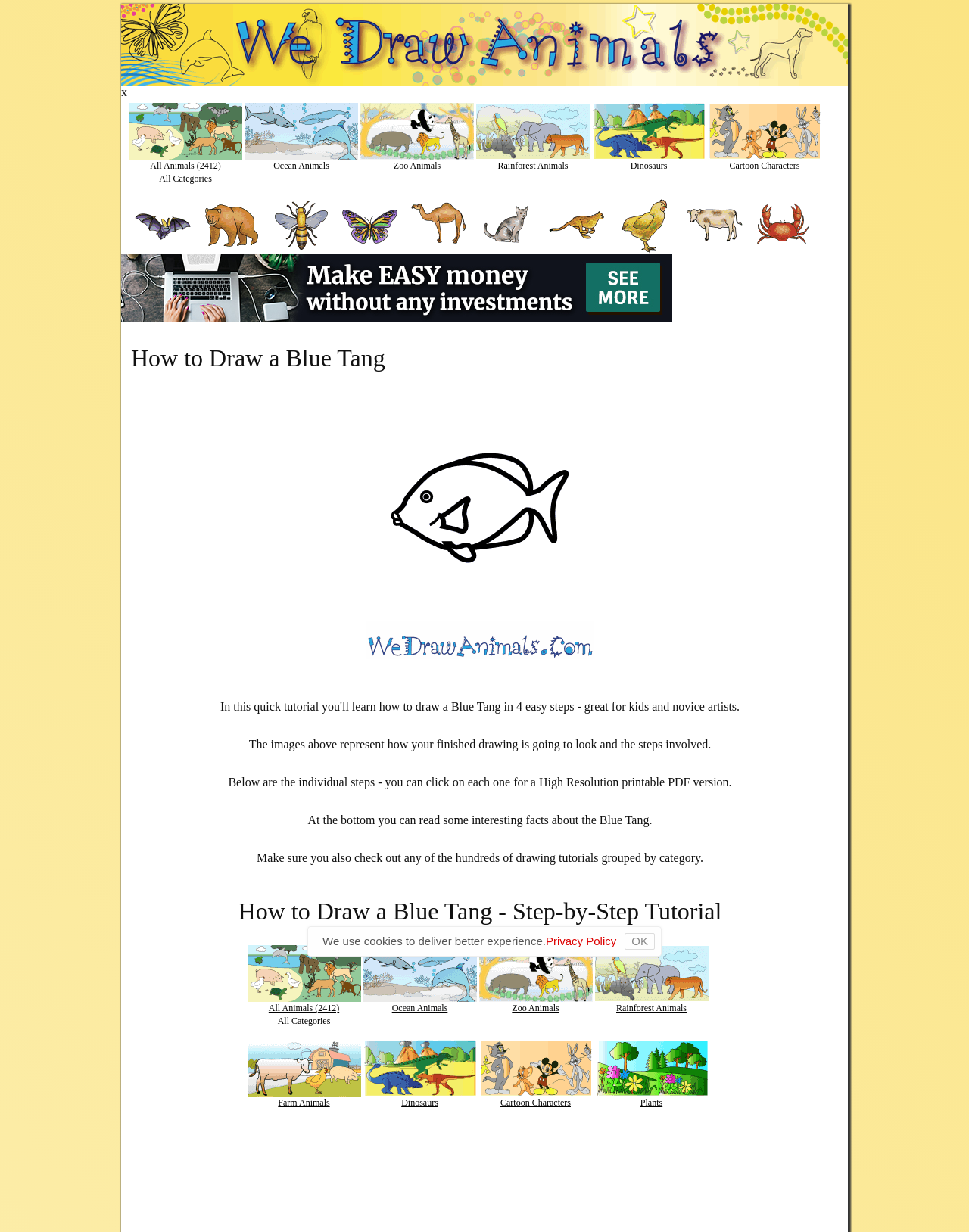Find and indicate the bounding box coordinates of the region you should select to follow the given instruction: "Learn how to draw animals".

[0.125, 0.003, 0.875, 0.069]